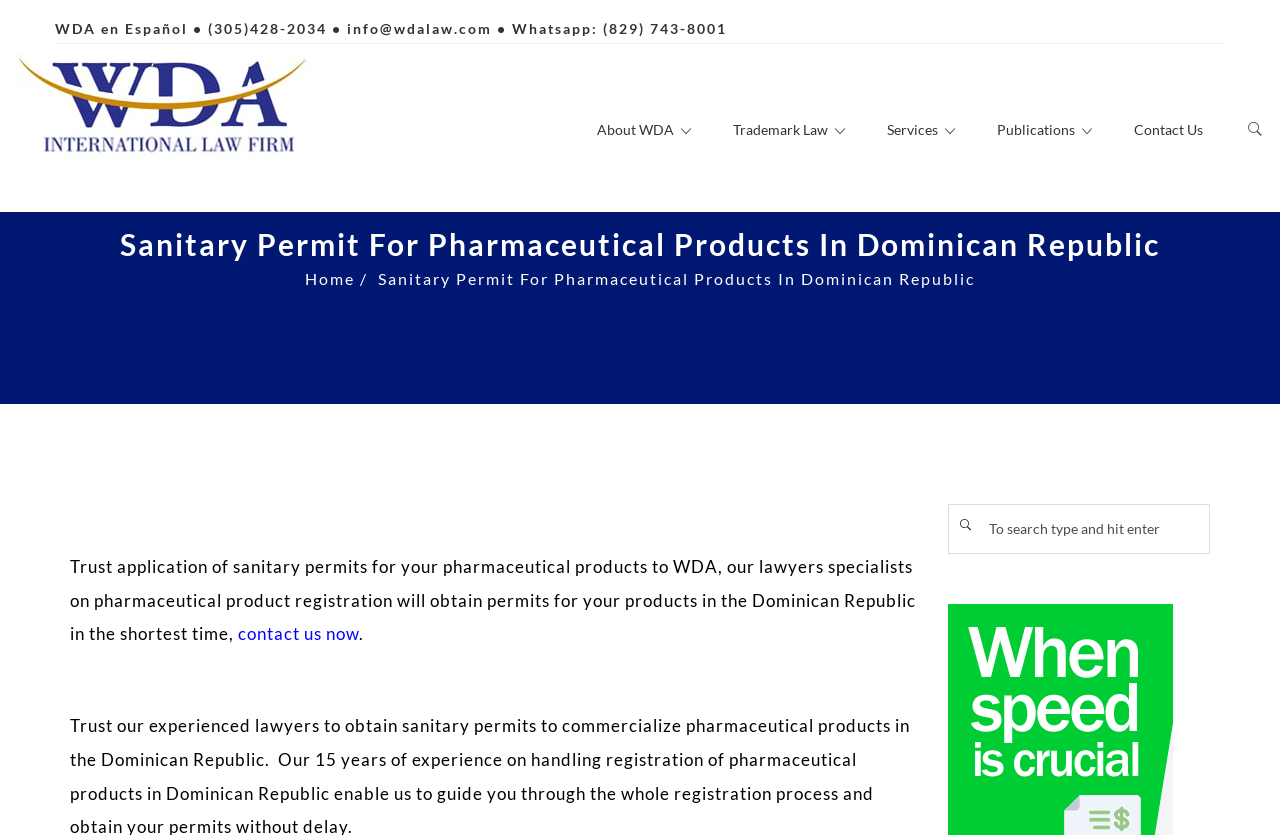Determine the coordinates of the bounding box for the clickable area needed to execute this instruction: "Read the article by Erran Baron Cohen".

None